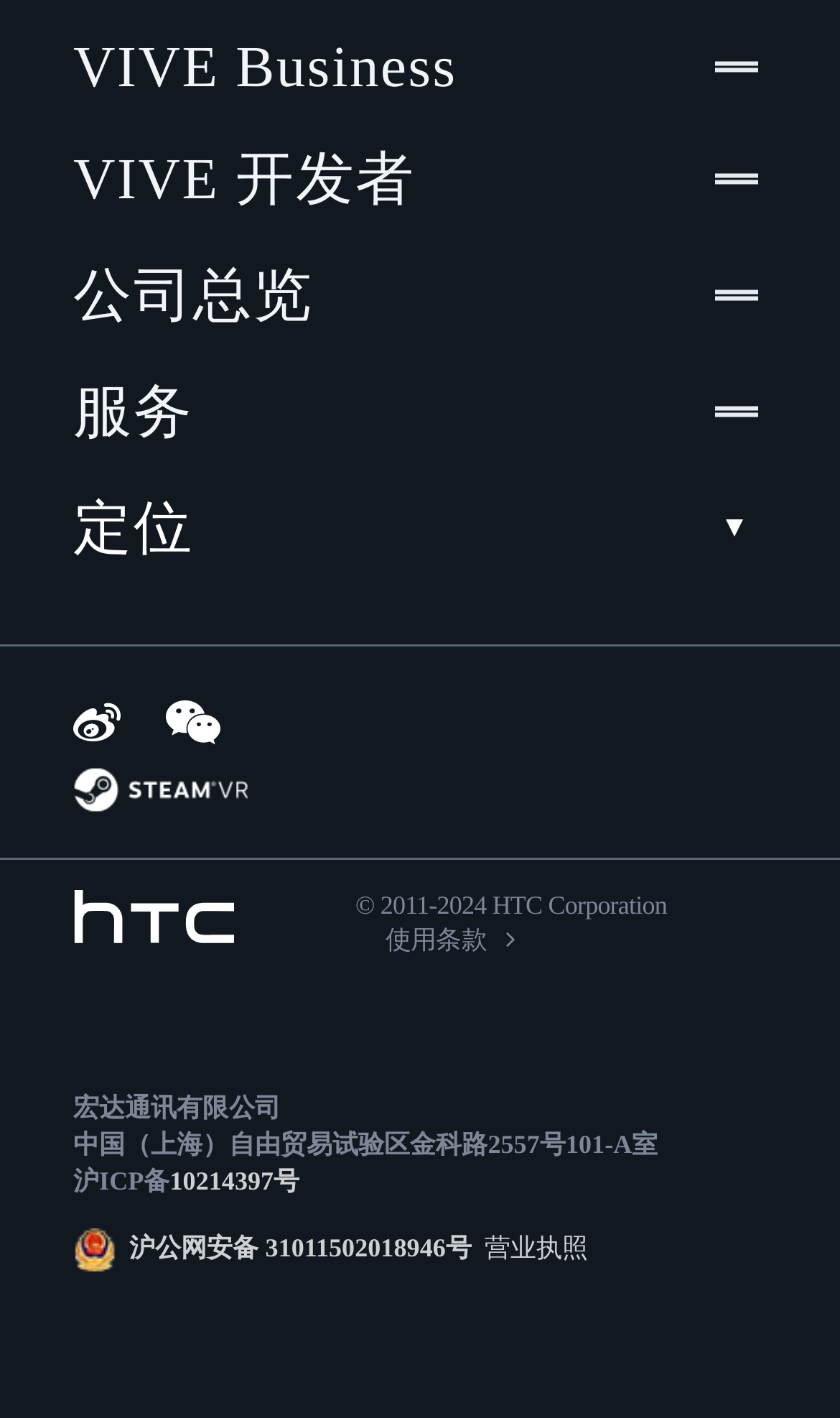Point out the bounding box coordinates of the section to click in order to follow this instruction: "Visit Weibo".

[0.087, 0.492, 0.144, 0.526]